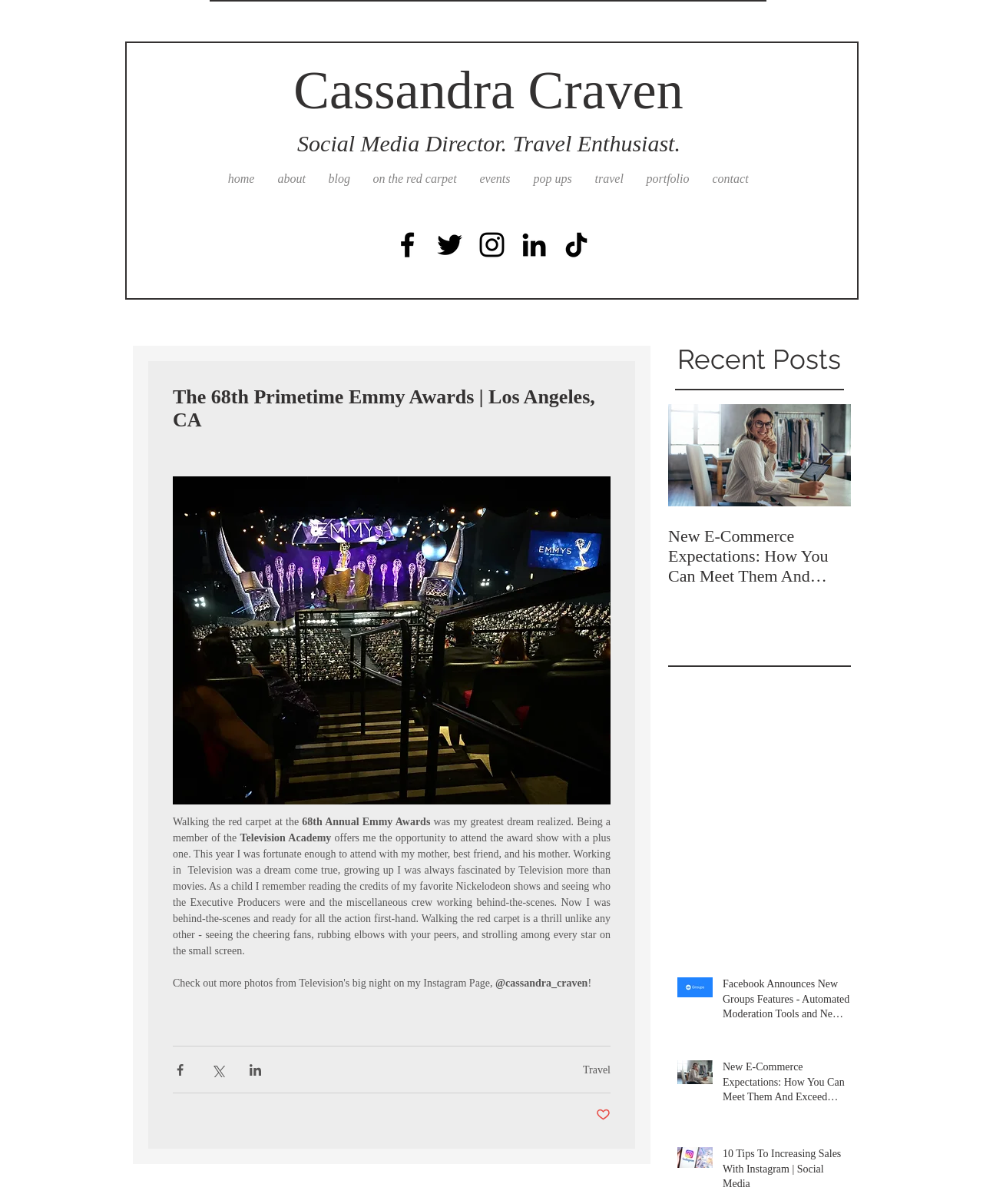Can you give a detailed response to the following question using the information from the image? What is the name of the author's mother?

The author mentions attending the Emmy Awards with their mother, but the name of the mother is not mentioned anywhere on the webpage.